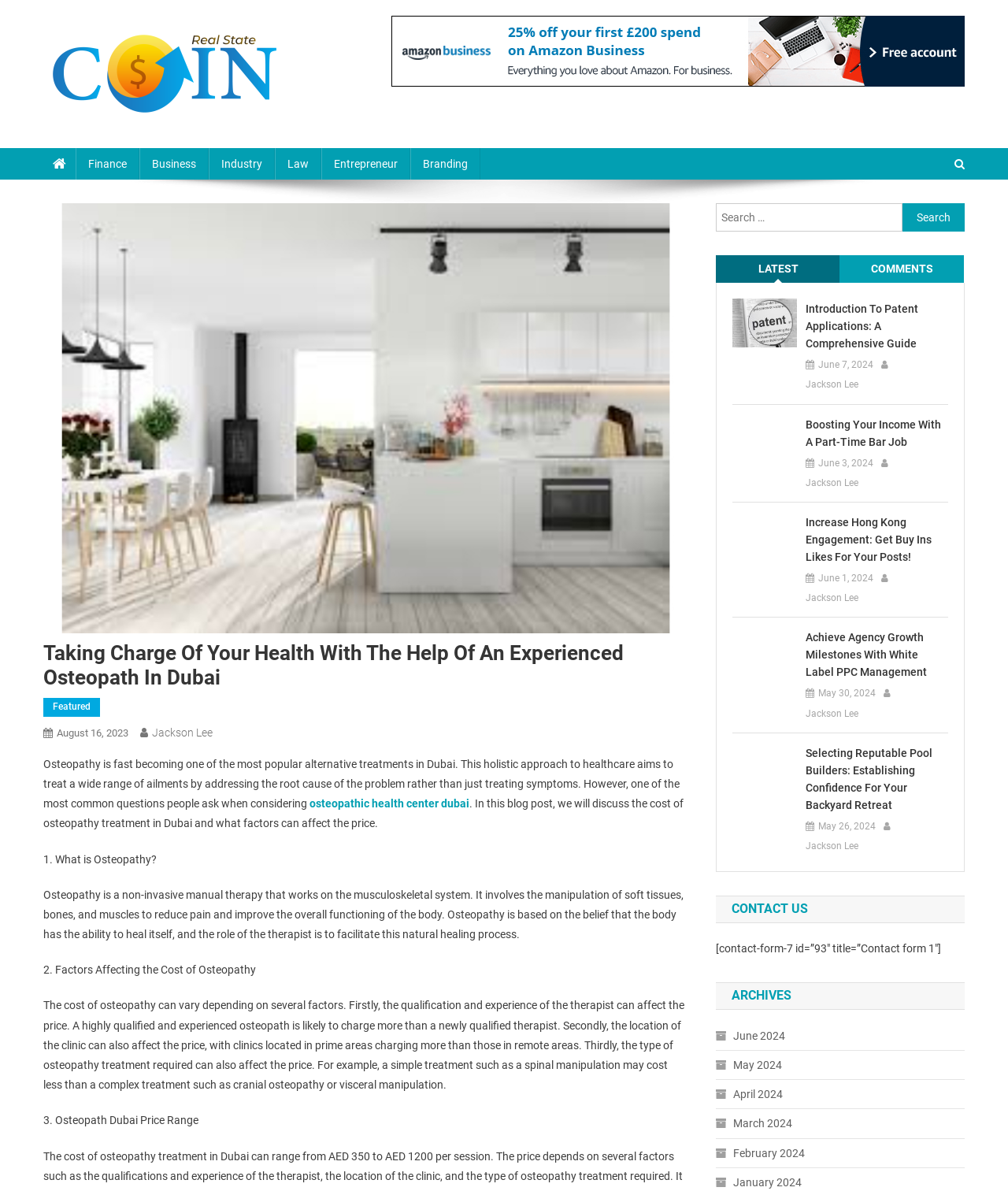Pinpoint the bounding box coordinates of the area that should be clicked to complete the following instruction: "Read the latest blog post". The coordinates must be given as four float numbers between 0 and 1, i.e., [left, top, right, bottom].

[0.799, 0.252, 0.941, 0.296]